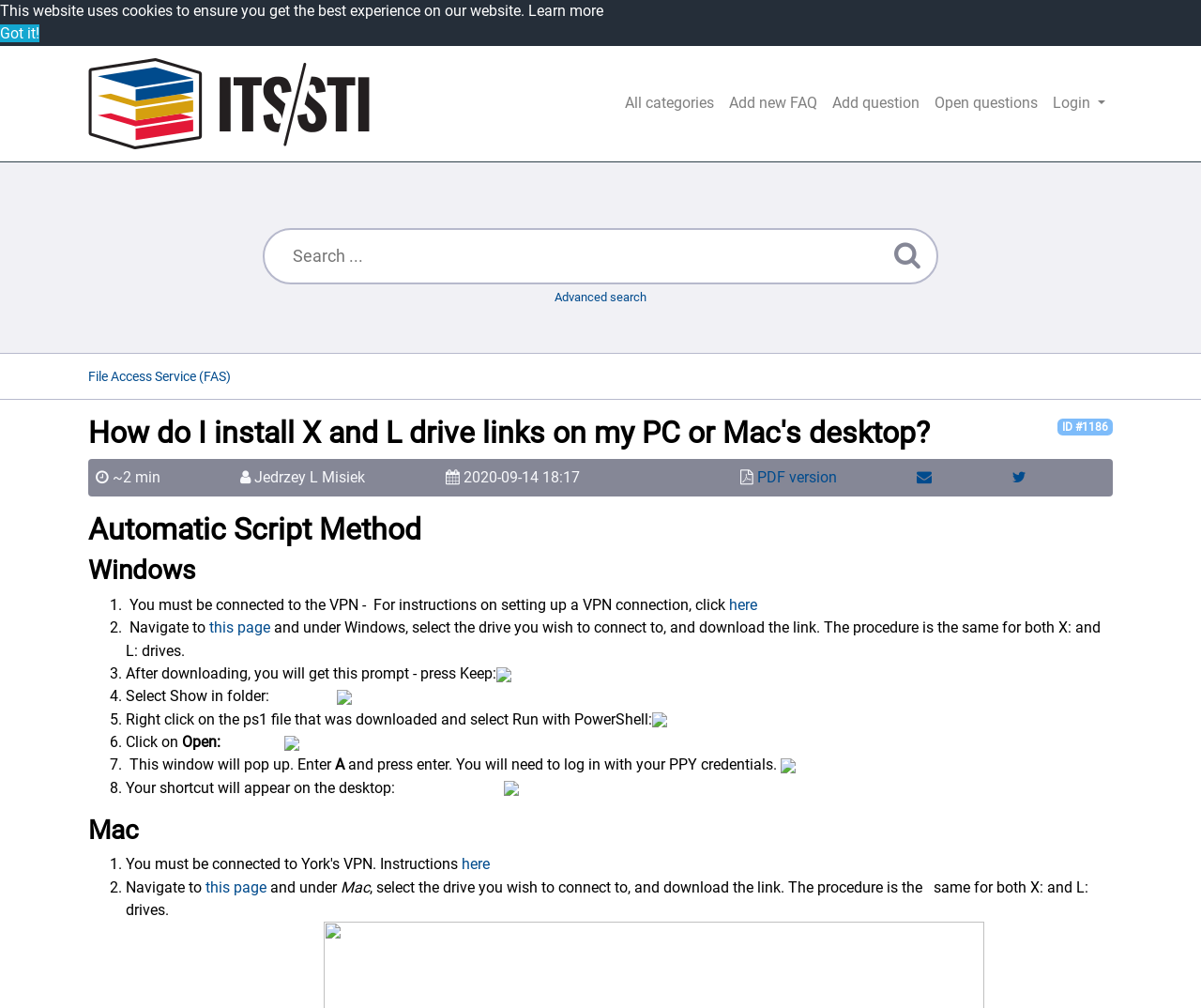How many steps are involved in the Windows method?
Refer to the screenshot and answer in one word or phrase.

8